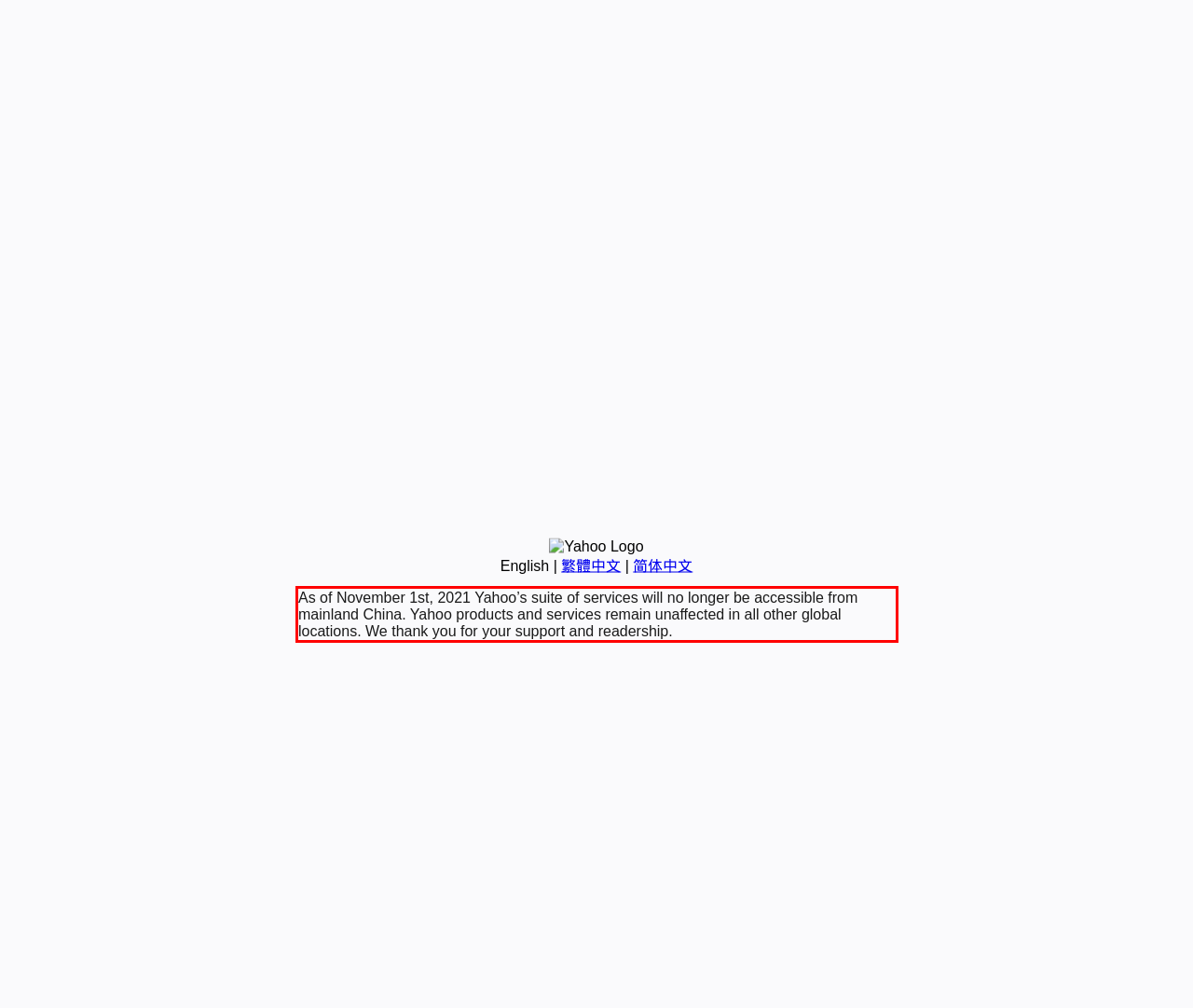Please extract the text content from the UI element enclosed by the red rectangle in the screenshot.

As of November 1st, 2021 Yahoo’s suite of services will no longer be accessible from mainland China. Yahoo products and services remain unaffected in all other global locations. We thank you for your support and readership.